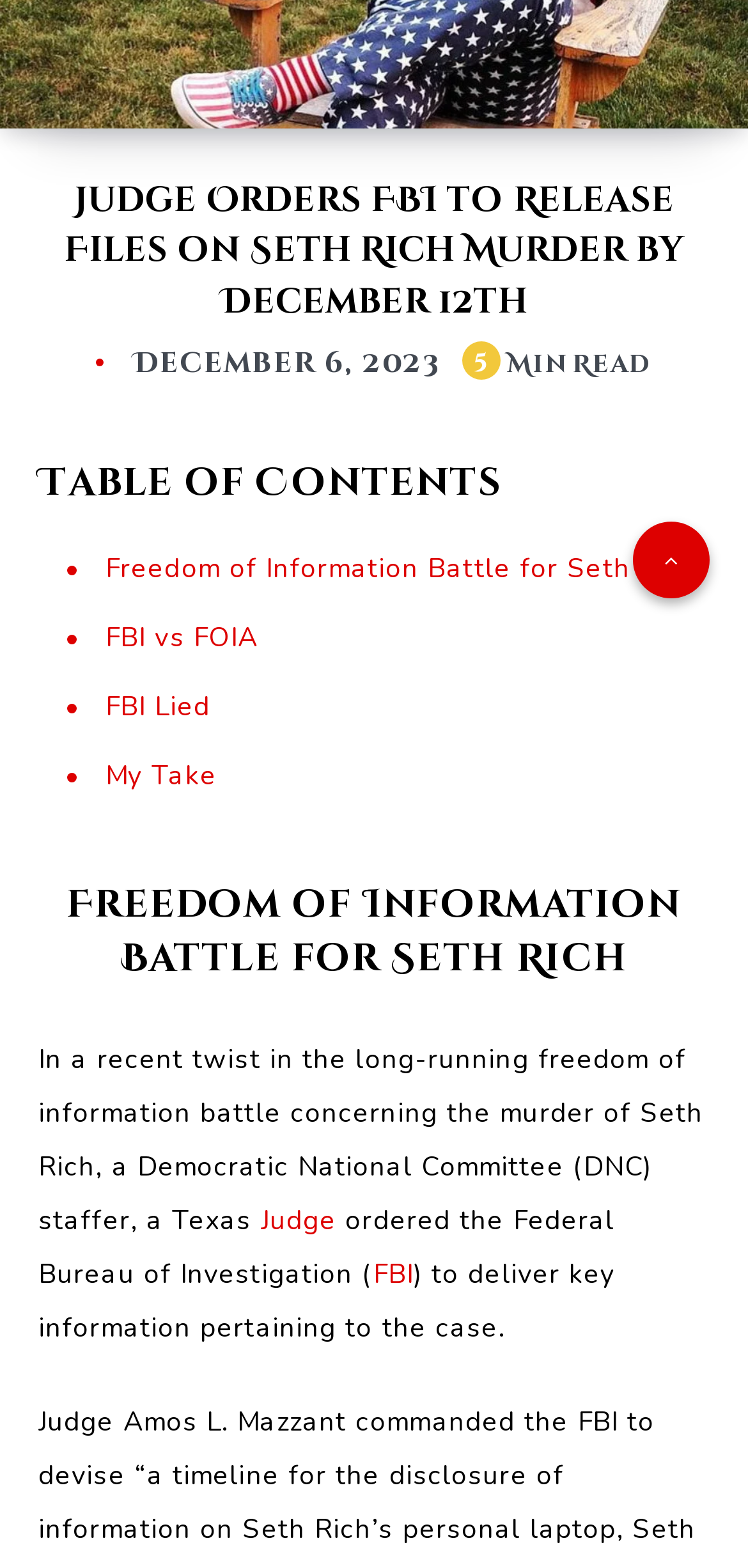Find the bounding box coordinates corresponding to the UI element with the description: "parent_node: Sign up for FinFlam". The coordinates should be formatted as [left, top, right, bottom], with values as floats between 0 and 1.

[0.846, 0.333, 0.949, 0.382]